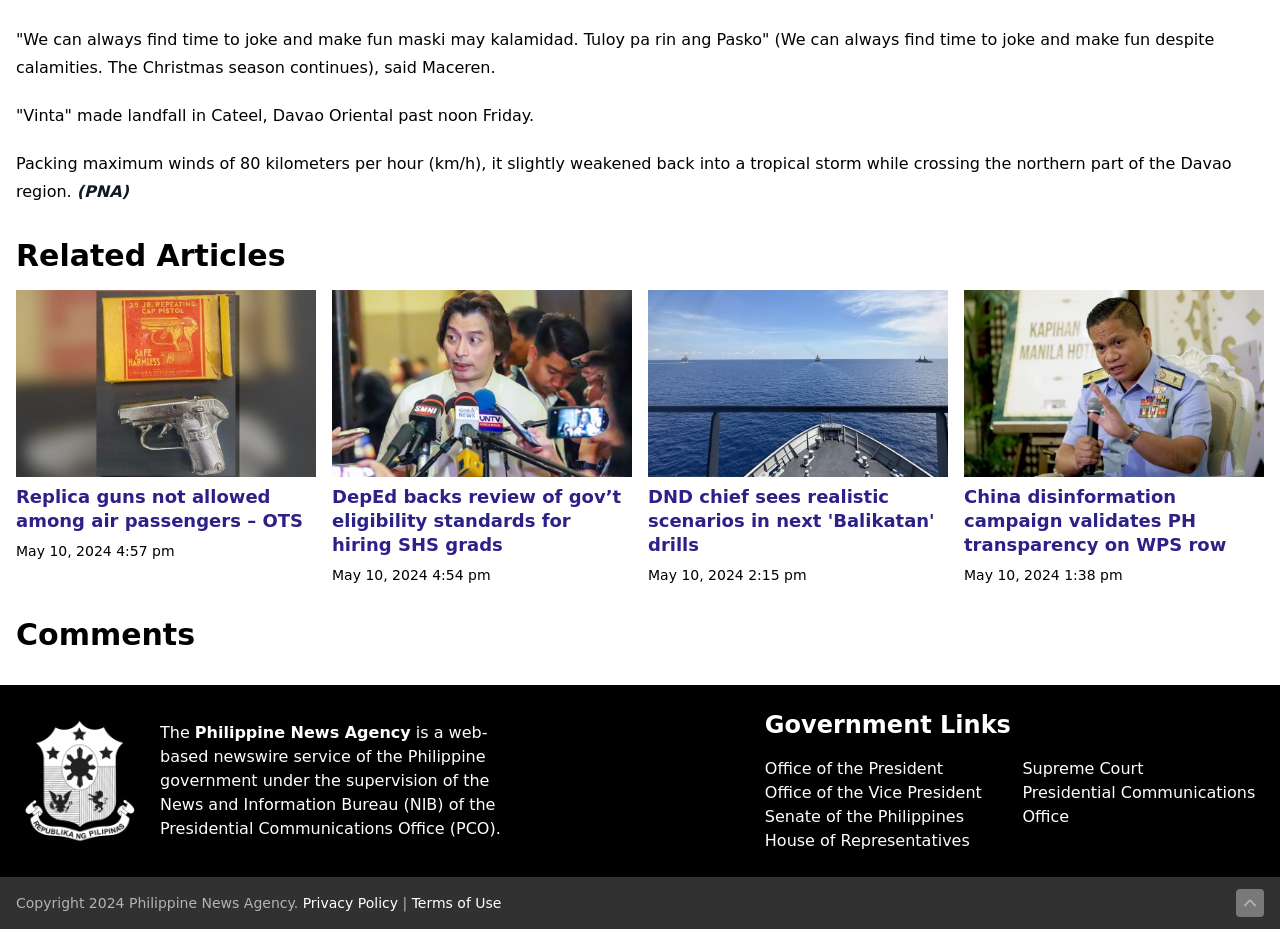Can you find the bounding box coordinates for the UI element given this description: "Privacy Policy"? Provide the coordinates as four float numbers between 0 and 1: [left, top, right, bottom].

None